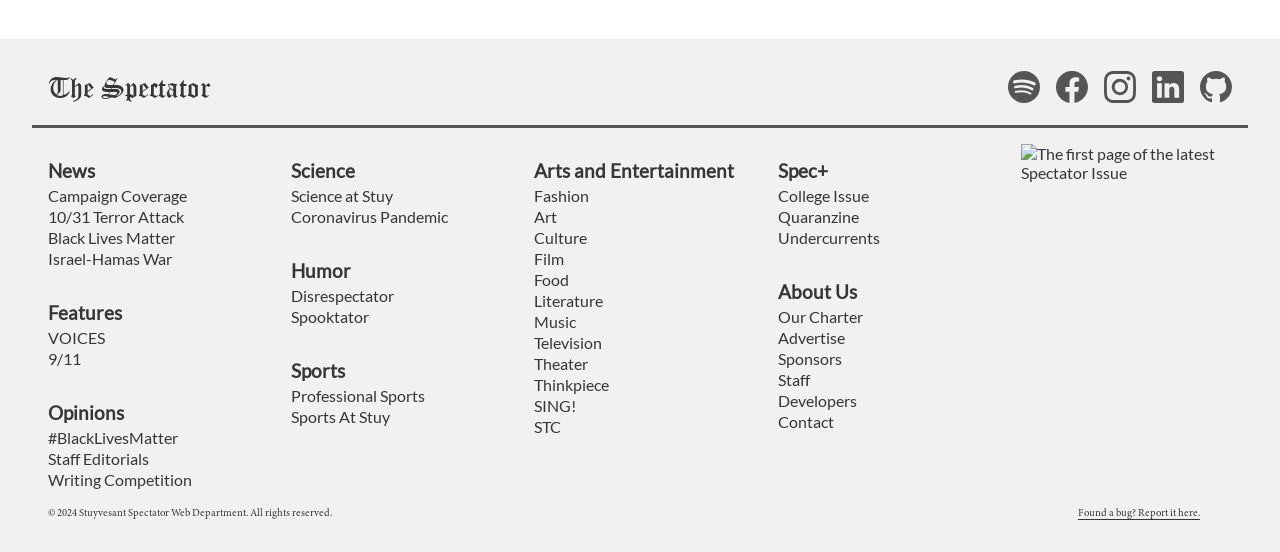What is the name of the podcast mentioned on the webpage?
Using the information from the image, provide a comprehensive answer to the question.

The name of the podcast mentioned on the webpage is 'The Lens Podcast', which is linked to Spotify and has an accompanying image.